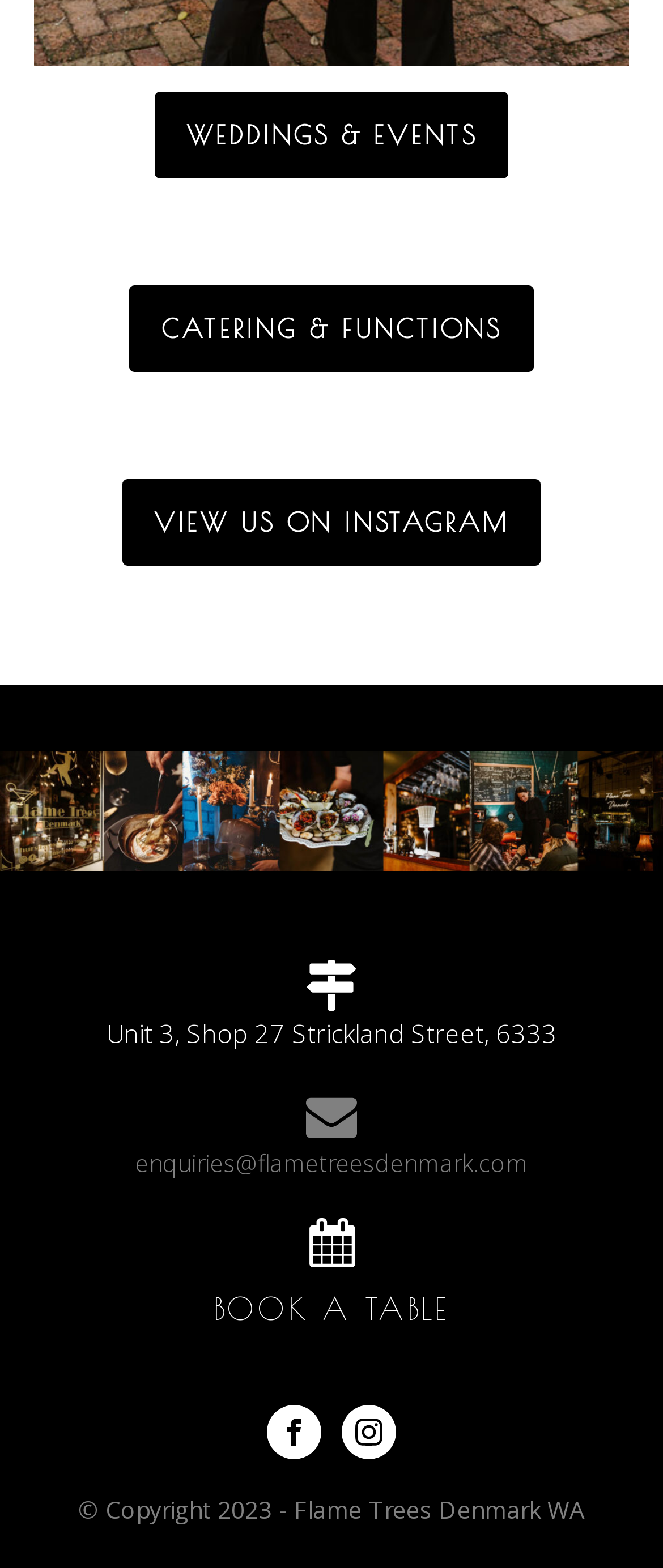Determine the bounding box coordinates for the element that should be clicked to follow this instruction: "Book a table". The coordinates should be given as four float numbers between 0 and 1, in the format [left, top, right, bottom].

[0.322, 0.777, 0.678, 0.874]